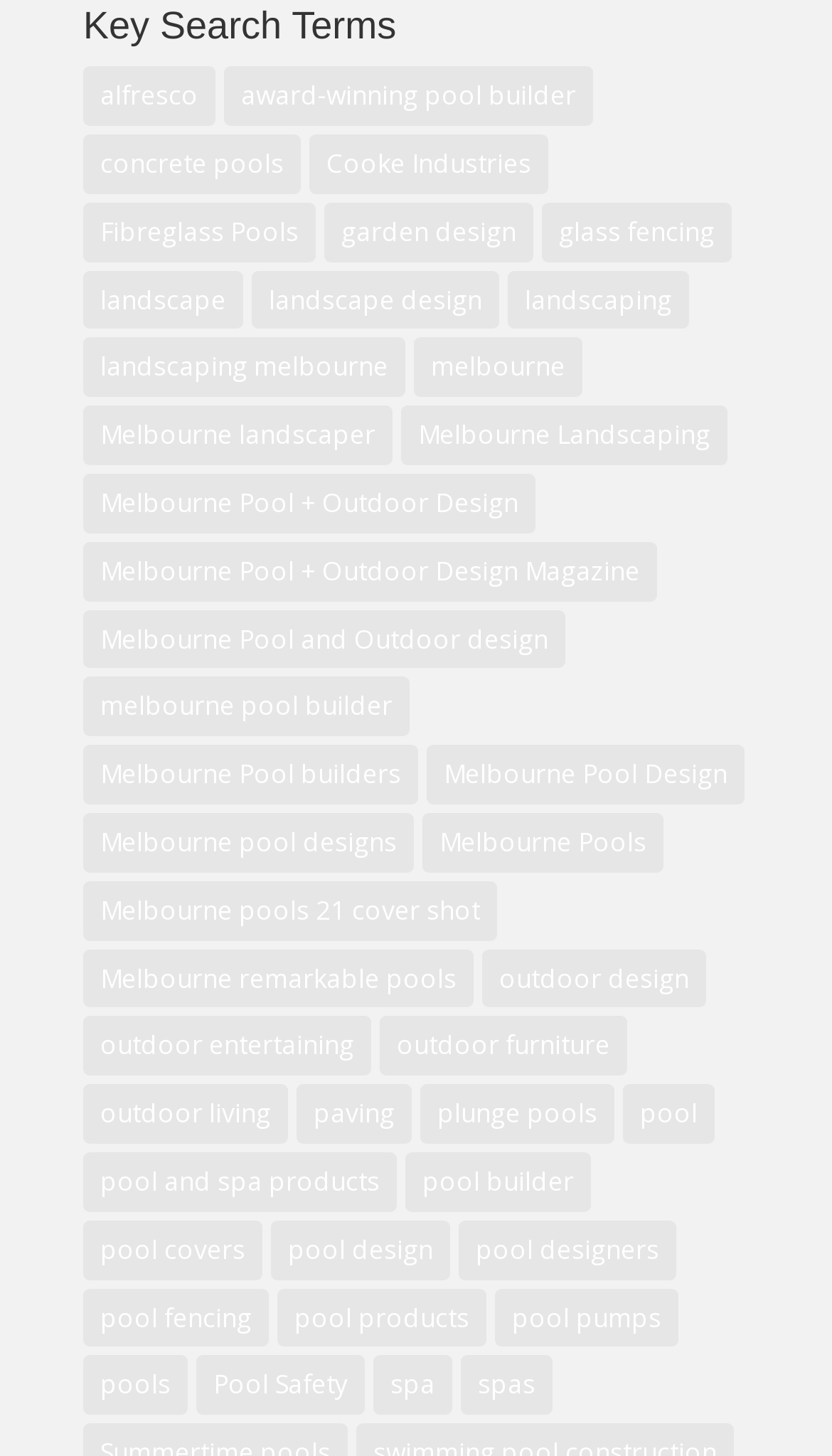Calculate the bounding box coordinates for the UI element based on the following description: "outdoor entertaining". Ensure the coordinates are four float numbers between 0 and 1, i.e., [left, top, right, bottom].

[0.1, 0.698, 0.446, 0.739]